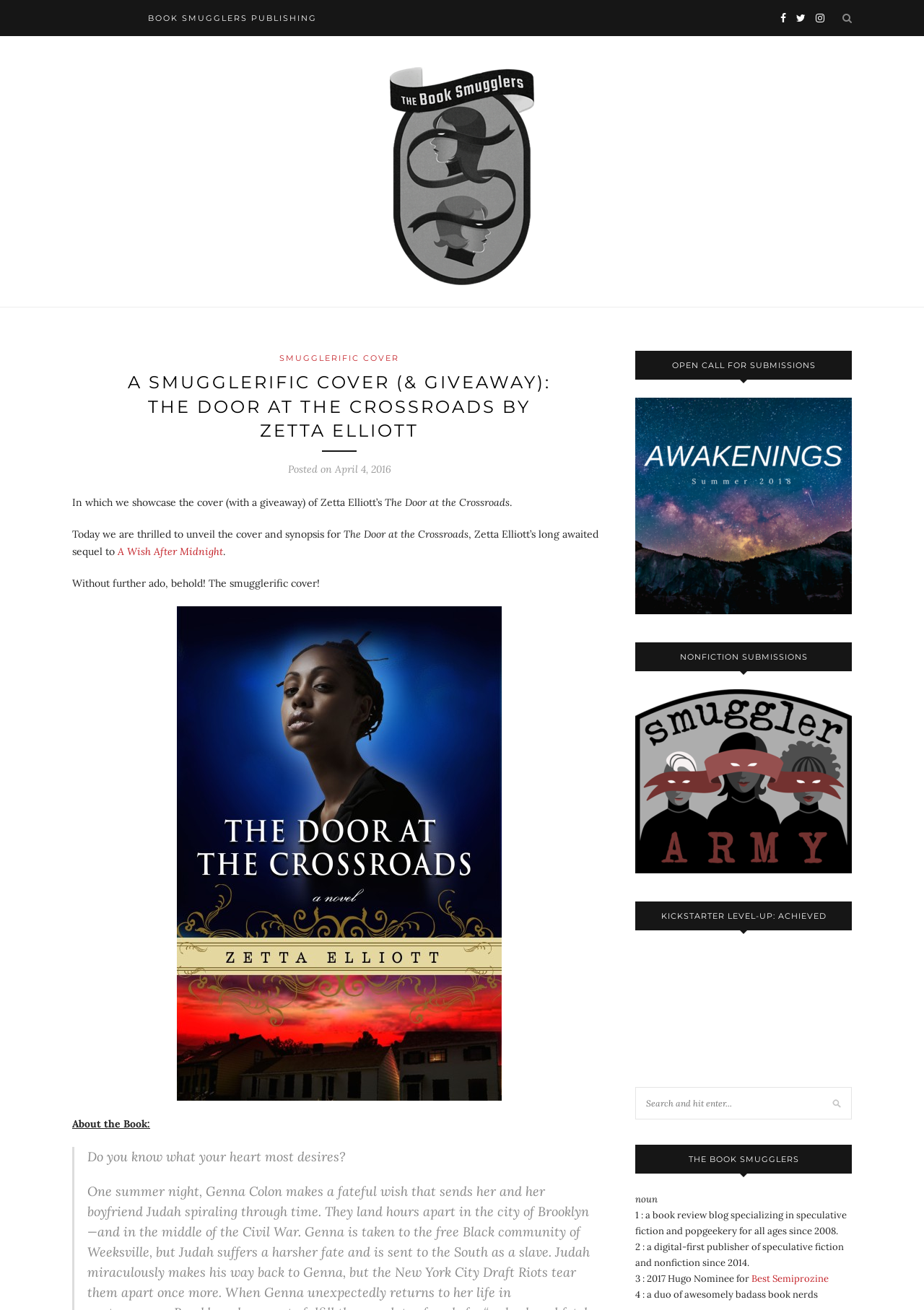Find the bounding box coordinates for the area you need to click to carry out the instruction: "Search for a book". The coordinates should be four float numbers between 0 and 1, indicated as [left, top, right, bottom].

[0.688, 0.83, 0.922, 0.855]